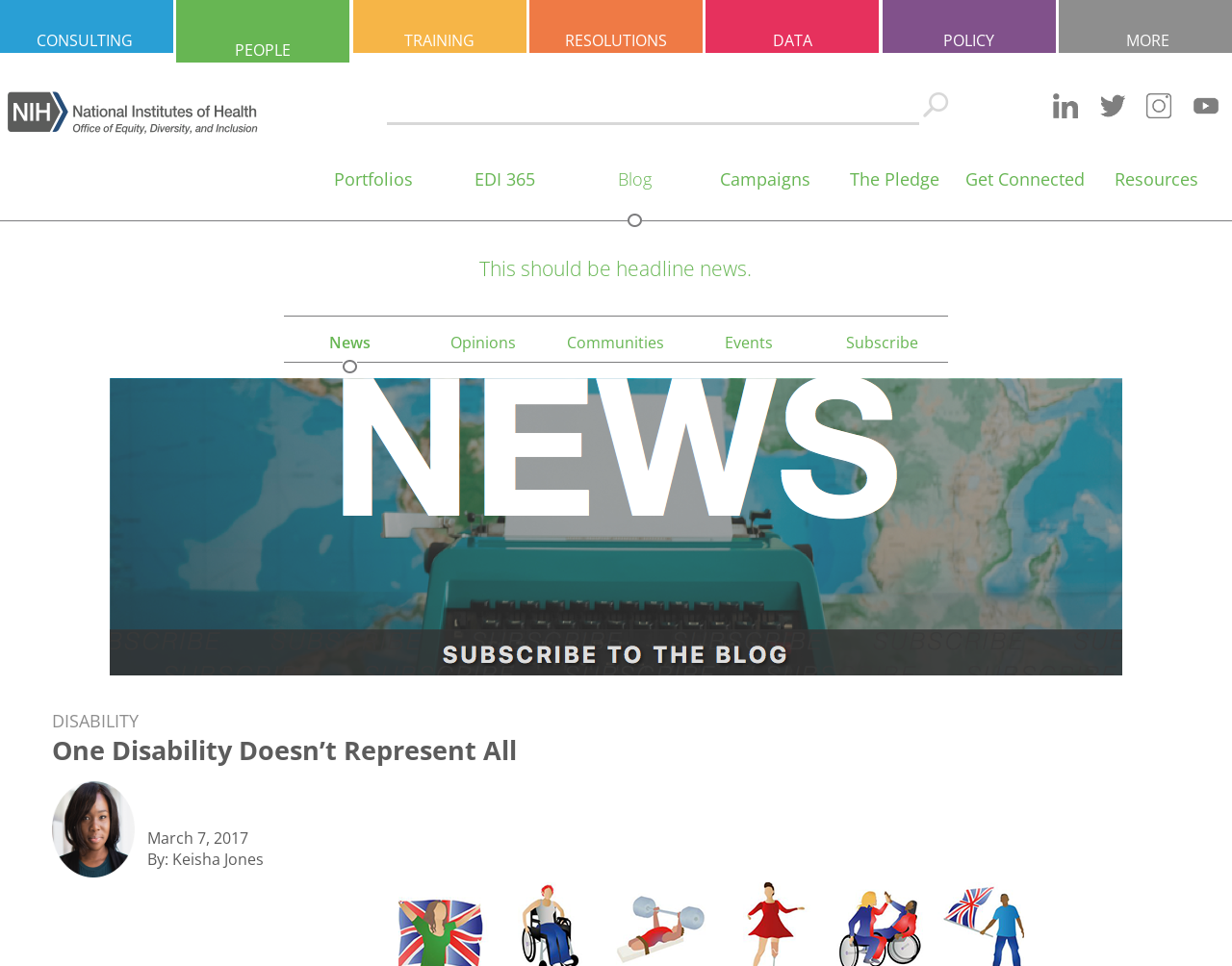Please indicate the bounding box coordinates of the element's region to be clicked to achieve the instruction: "Read the latest news". Provide the coordinates as four float numbers between 0 and 1, i.e., [left, top, right, bottom].

[0.267, 0.344, 0.301, 0.387]